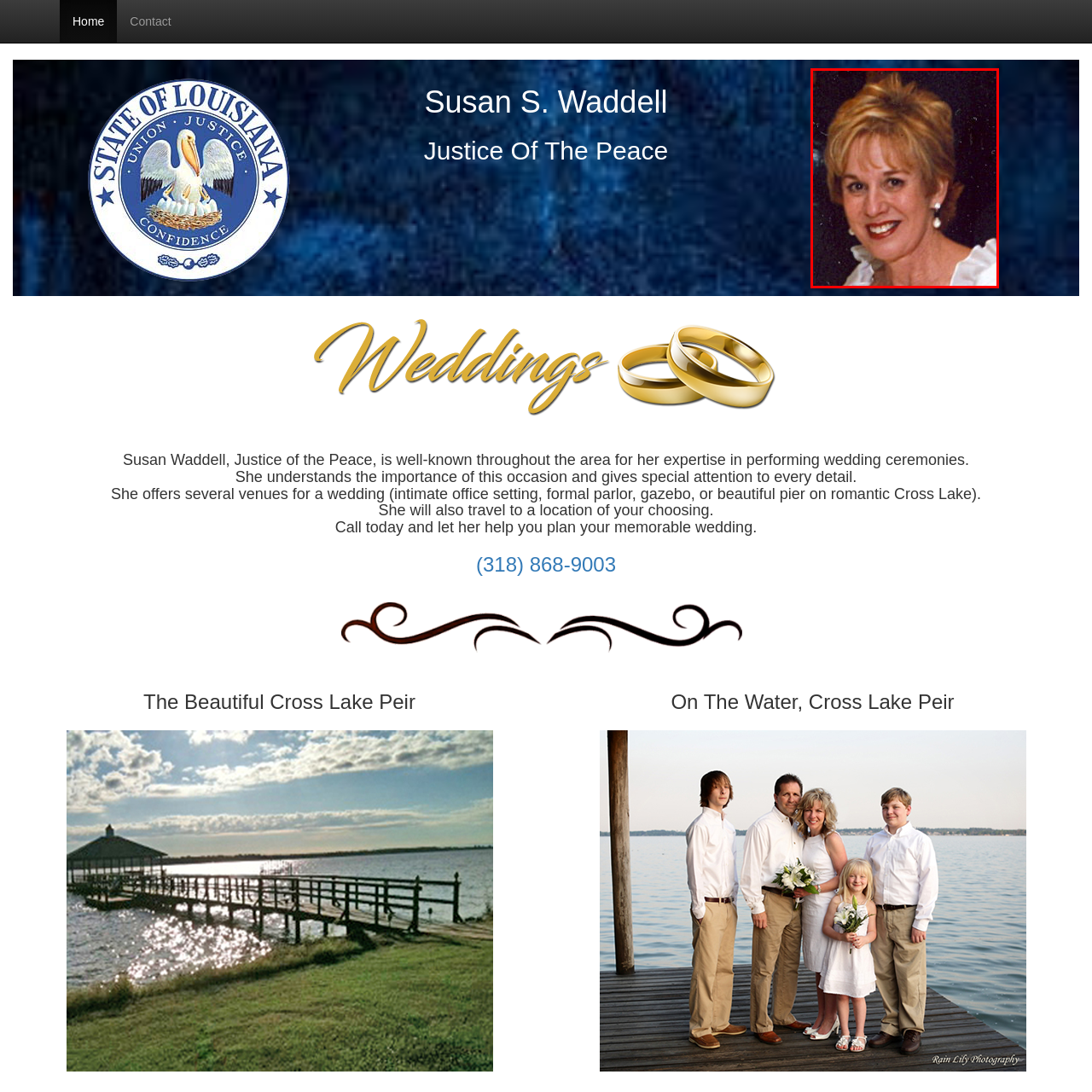What is the woman's role associated with?
Refer to the image highlighted by the red box and give a one-word or short-phrase answer reflecting what you see.

Justice of the Peace